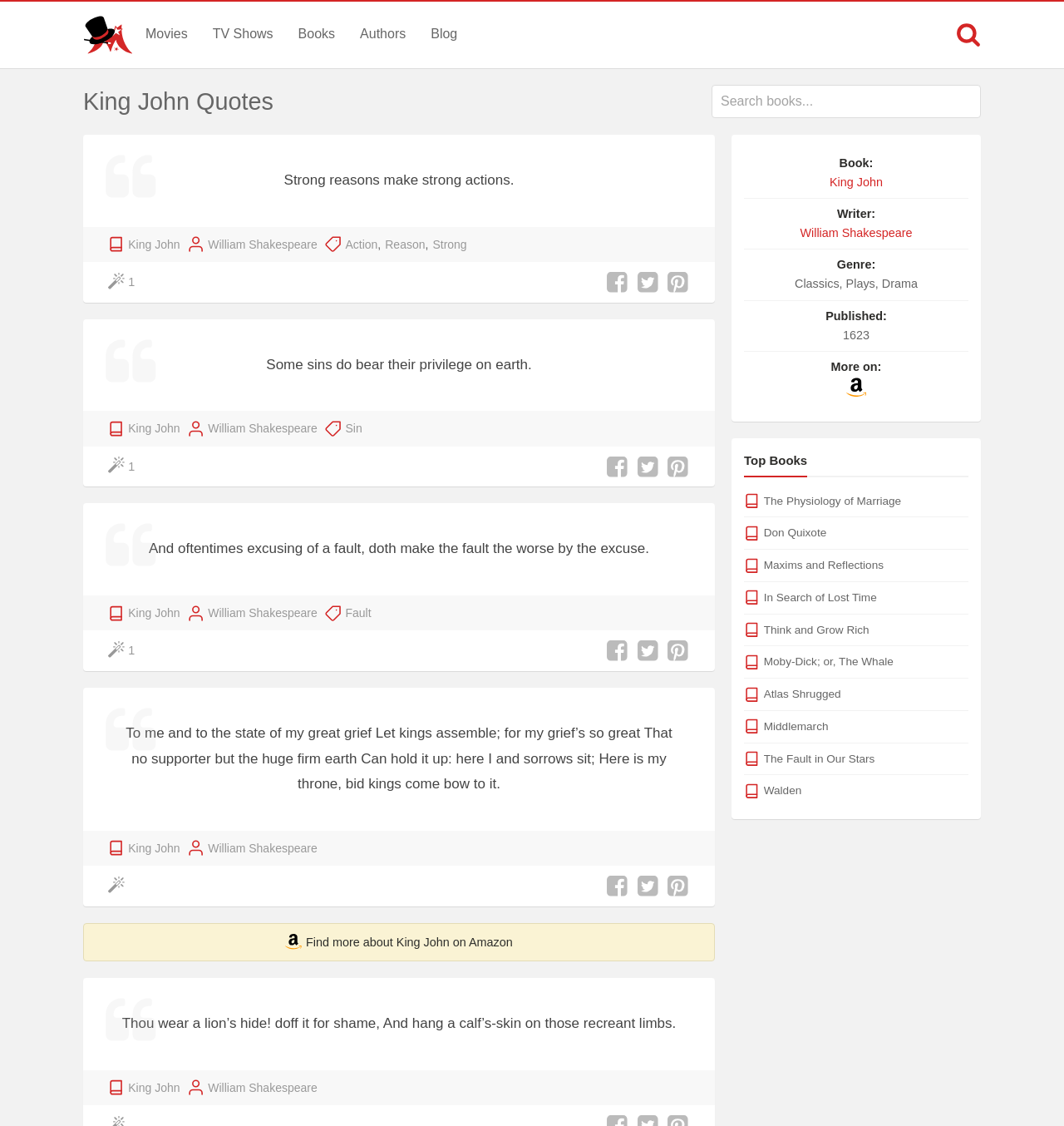Identify and provide the bounding box coordinates of the UI element described: "King John". The coordinates should be formatted as [left, top, right, bottom], with each number being a float between 0 and 1.

[0.121, 0.536, 0.169, 0.553]